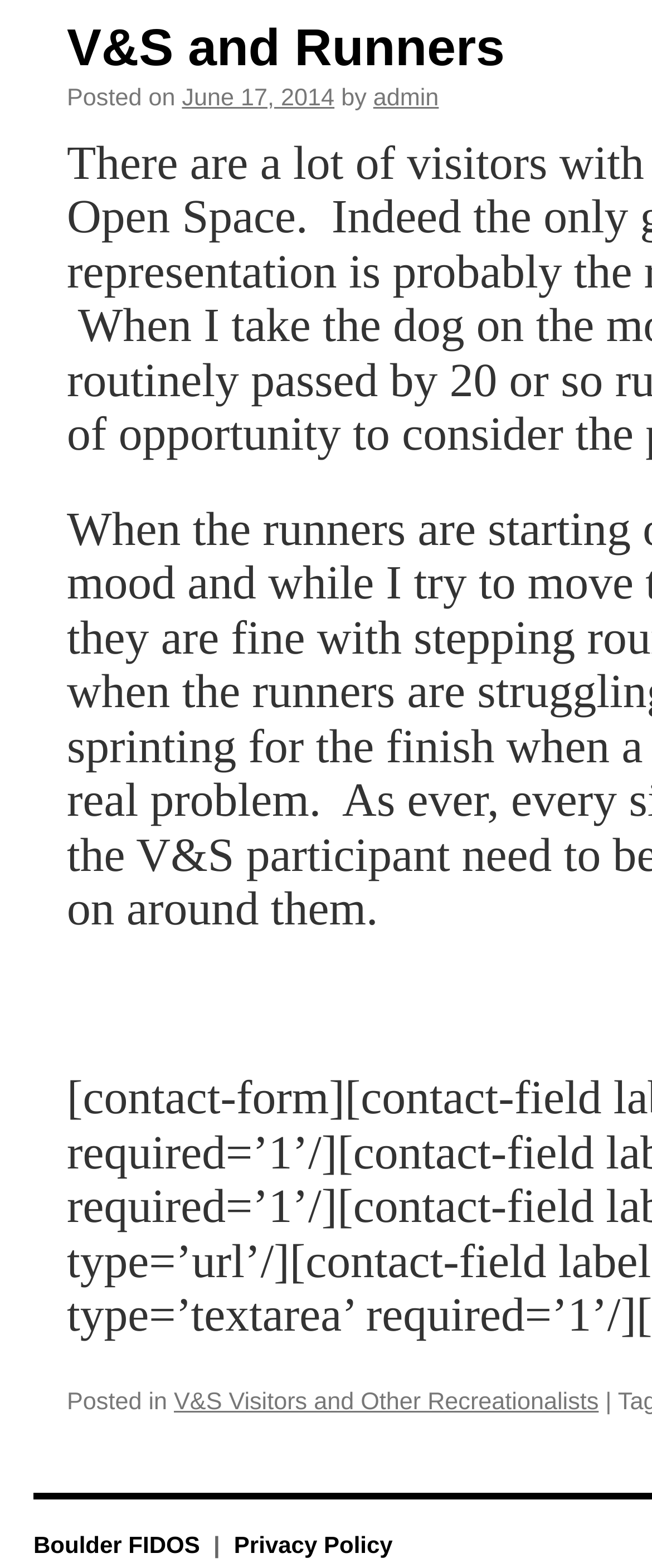What is the date of the post?
Using the image, elaborate on the answer with as much detail as possible.

I found the date of the post by looking at the link element with the text 'June 17, 2014' which is located below the 'Posted on' text.